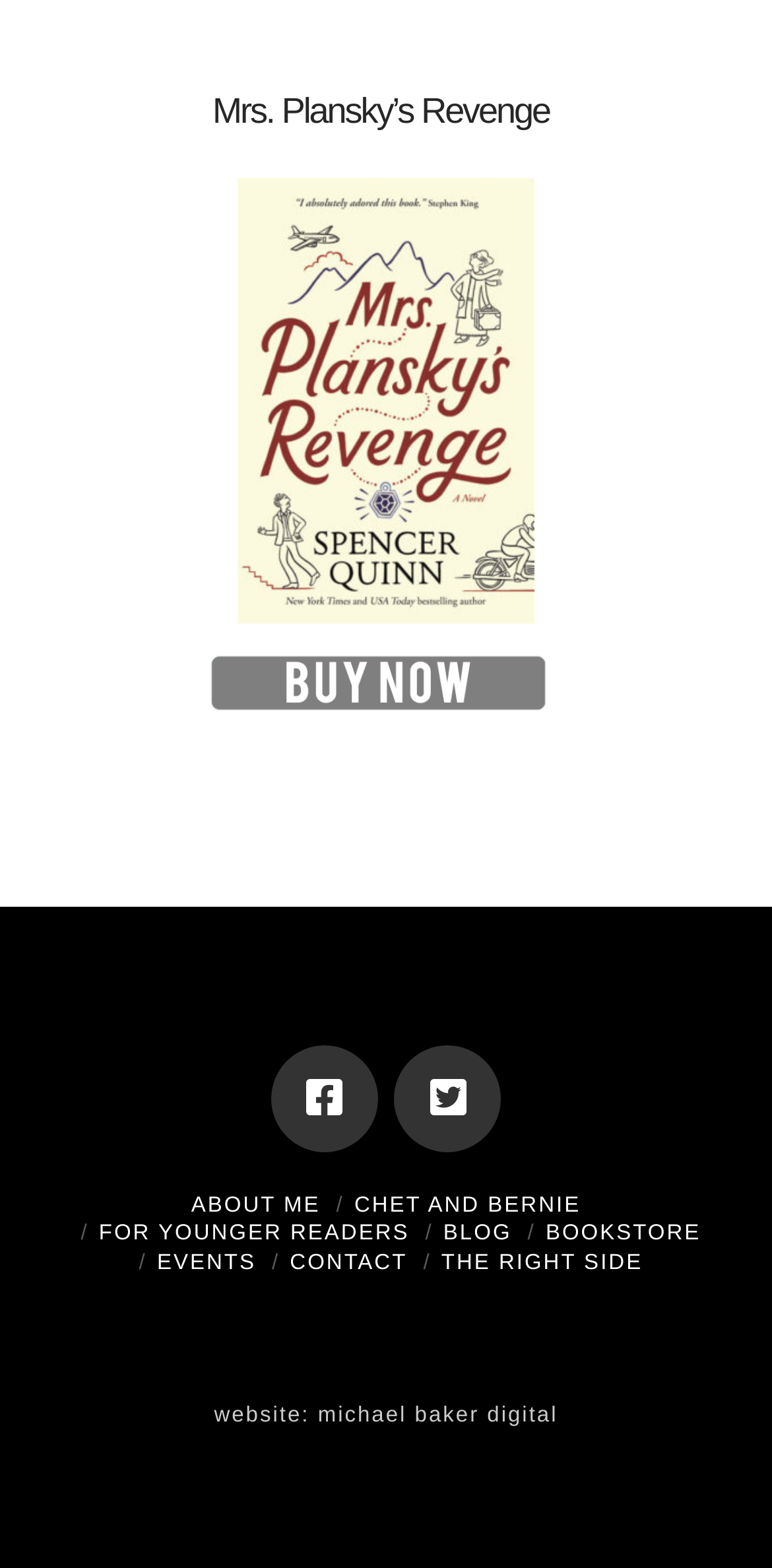Can you find the bounding box coordinates of the area I should click to execute the following instruction: "Read the 'ABOUT ME' section"?

[0.248, 0.761, 0.415, 0.776]